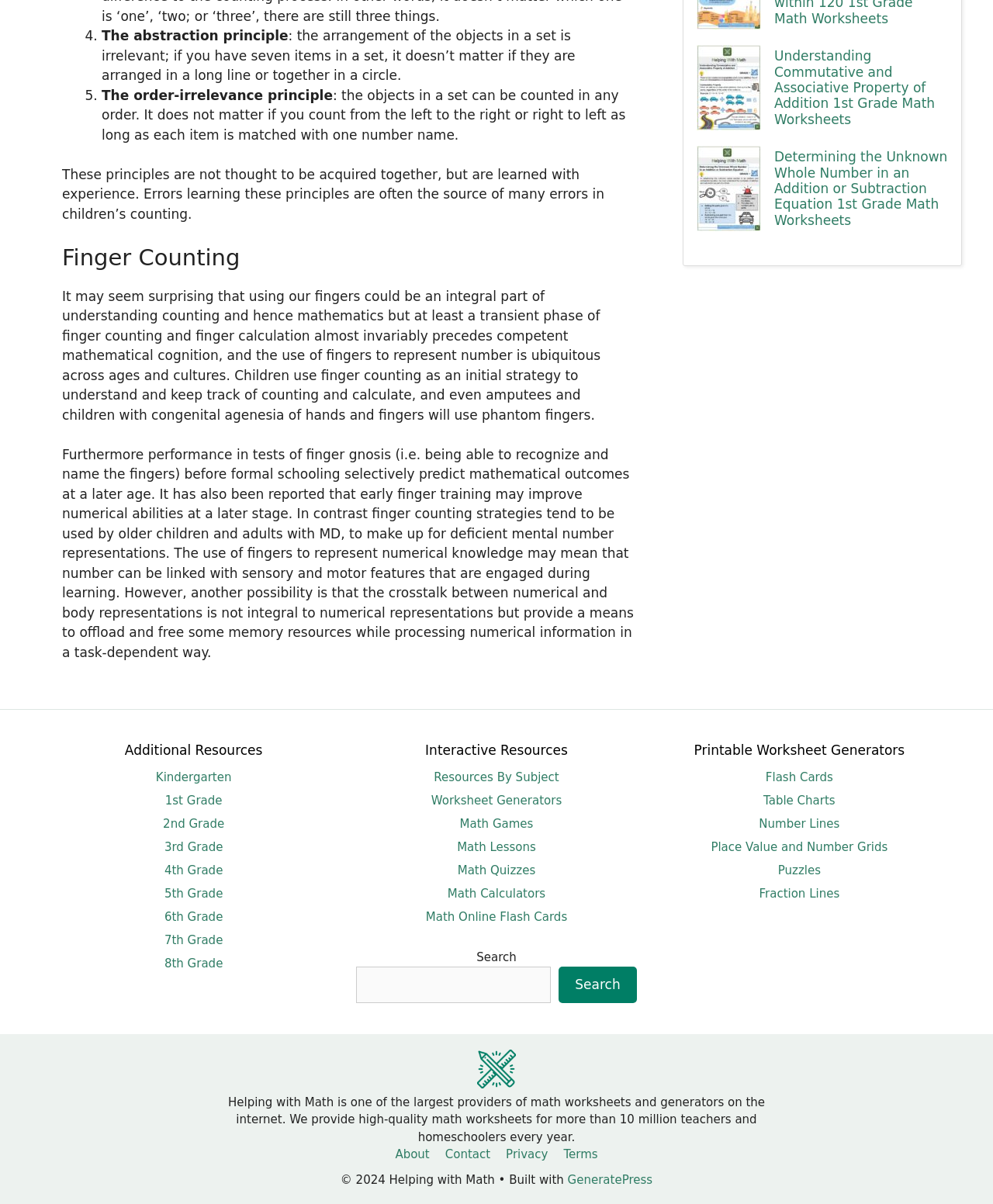Please find the bounding box coordinates of the section that needs to be clicked to achieve this instruction: "click on the link to solve word problems involving addition and subtraction of numbers within 120".

[0.702, 0.009, 0.766, 0.022]